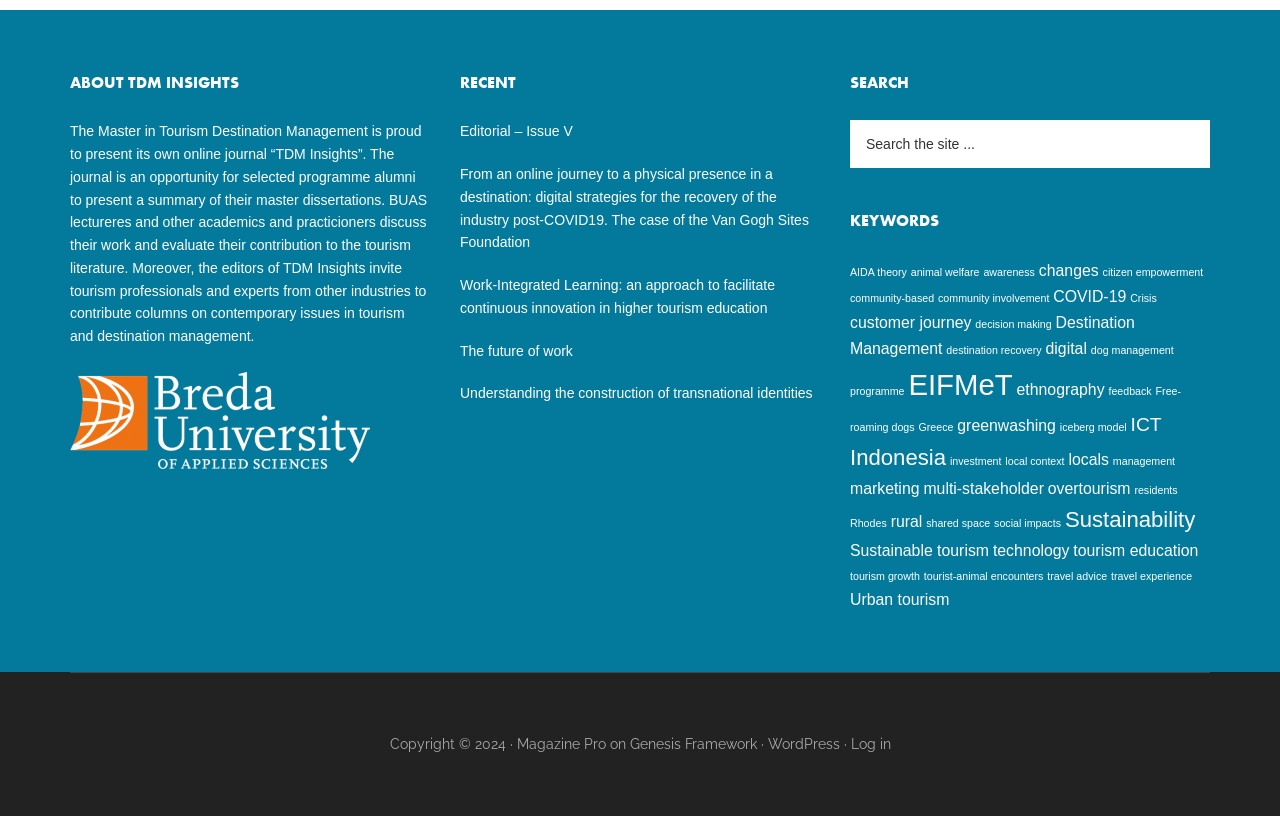Specify the bounding box coordinates of the element's area that should be clicked to execute the given instruction: "Learn about the meaning of IMIO". The coordinates should be four float numbers between 0 and 1, i.e., [left, top, right, bottom].

None